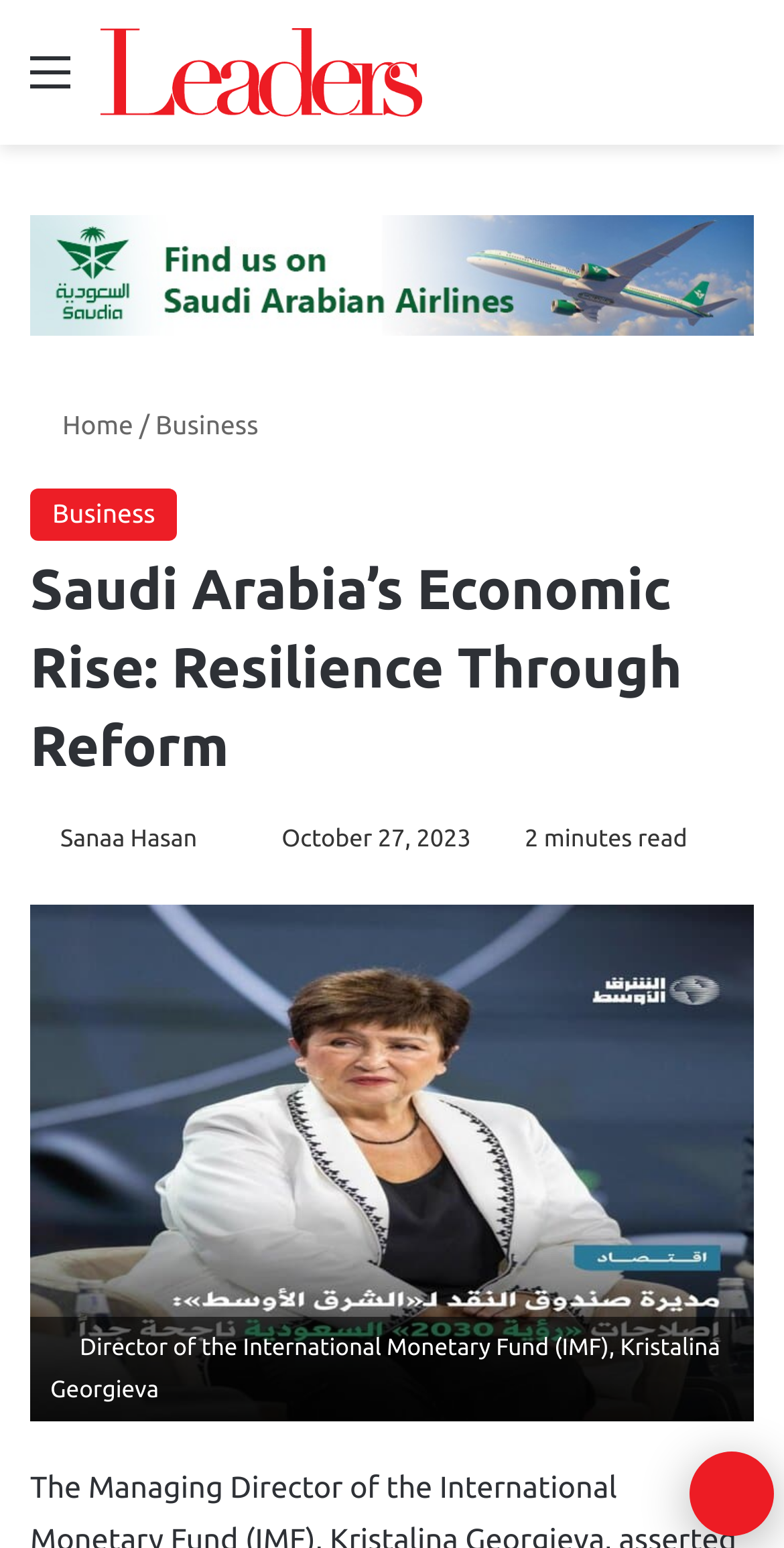Give the bounding box coordinates for this UI element: "Albin Counter Gambit". The coordinates should be four float numbers between 0 and 1, arranged as [left, top, right, bottom].

None